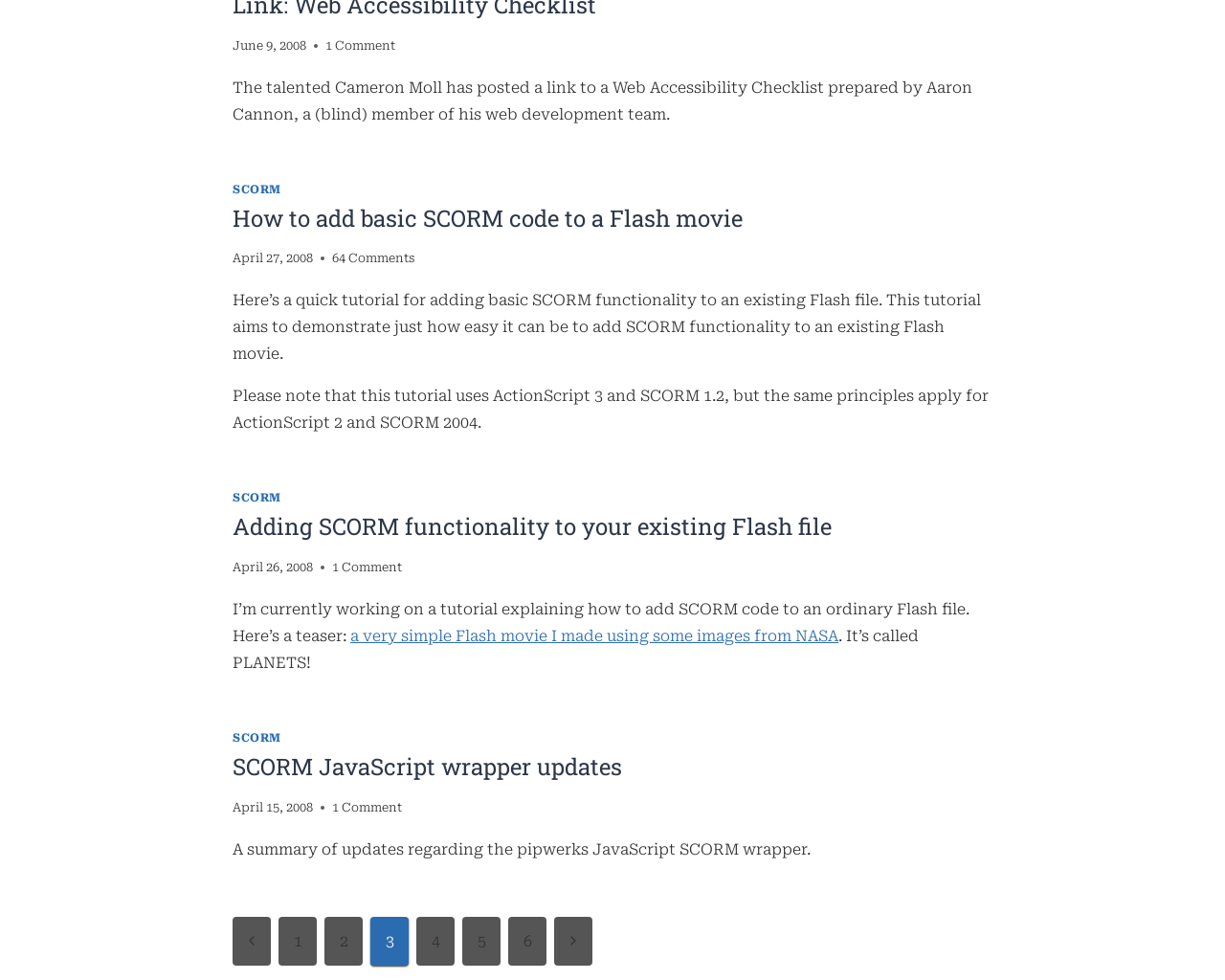What is the topic of the first link in the first article?
Please provide a comprehensive answer based on the contents of the image.

The first article has a link '1 Comment' and a static text 'The talented Cameron Moll has posted a link to a Web Accessibility Checklist prepared by Aaron Cannon, a (blind) member of his web development team.', indicating that the topic of the first link is a Web Accessibility Checklist.